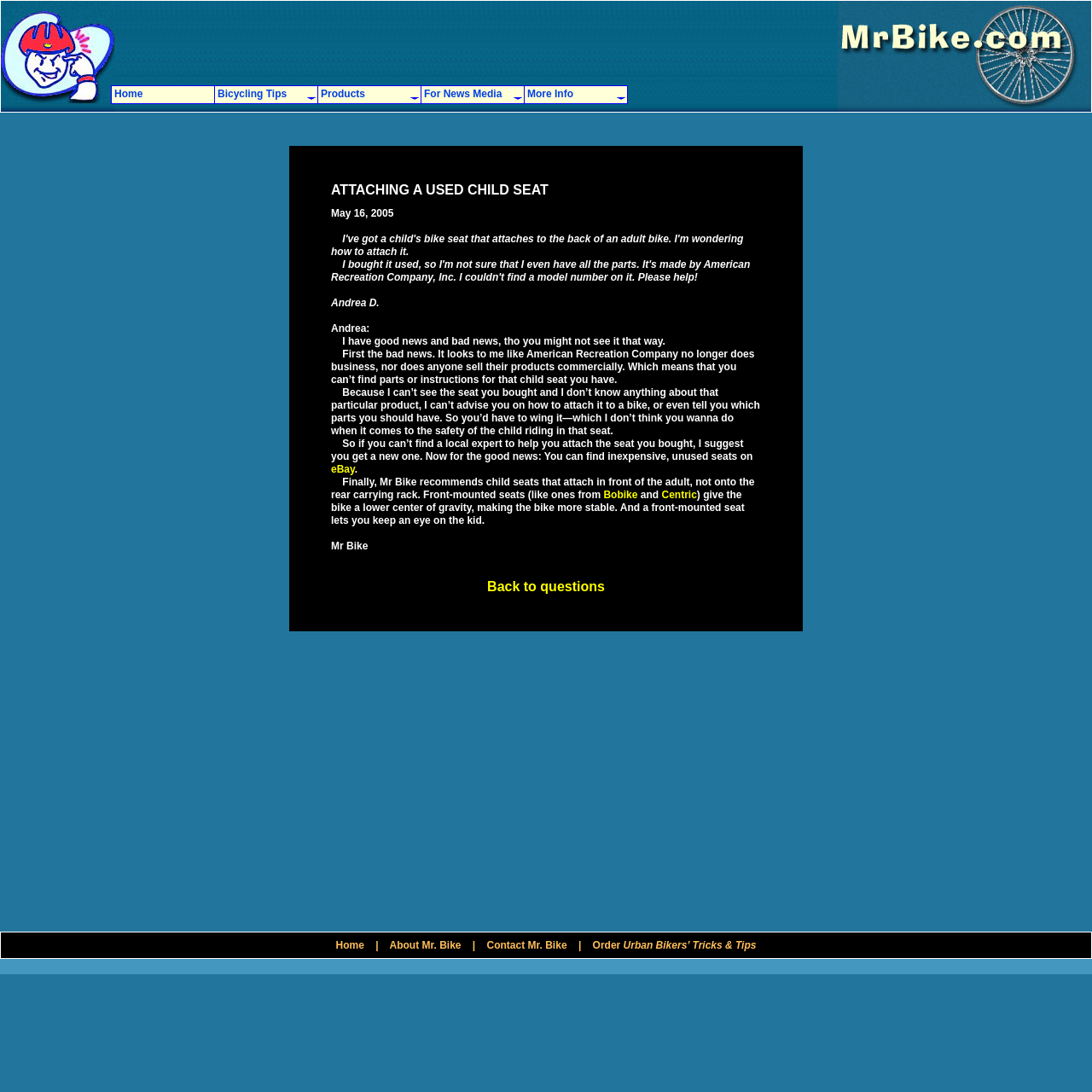Based on the image, please respond to the question with as much detail as possible:
What is the topic of the webpage?

Based on the webpage content, specifically the blockquote section, it appears that the topic of the webpage is about attaching a child seat to a bike.